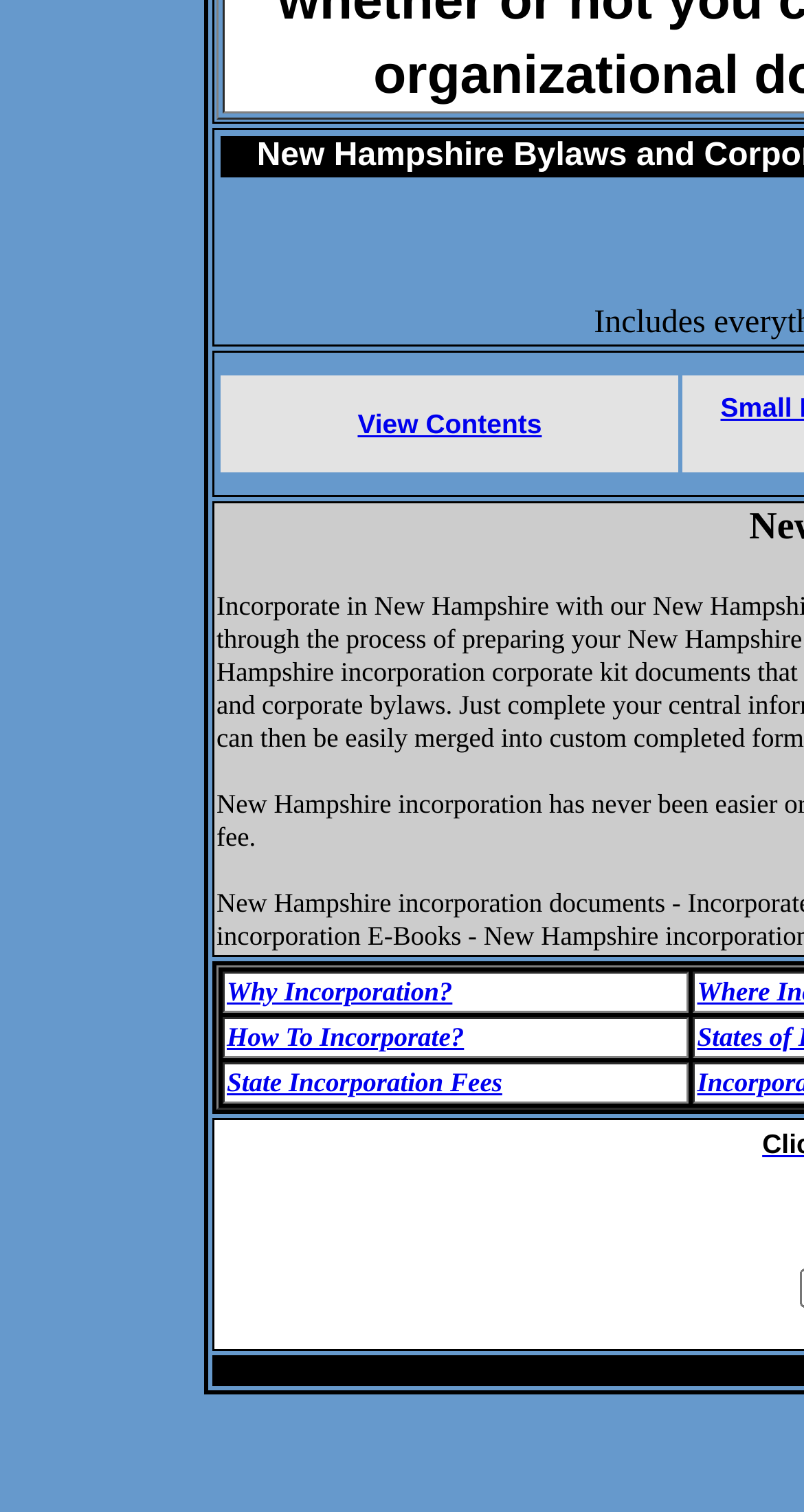Answer the question using only a single word or phrase: 
How many gridcells are there?

3